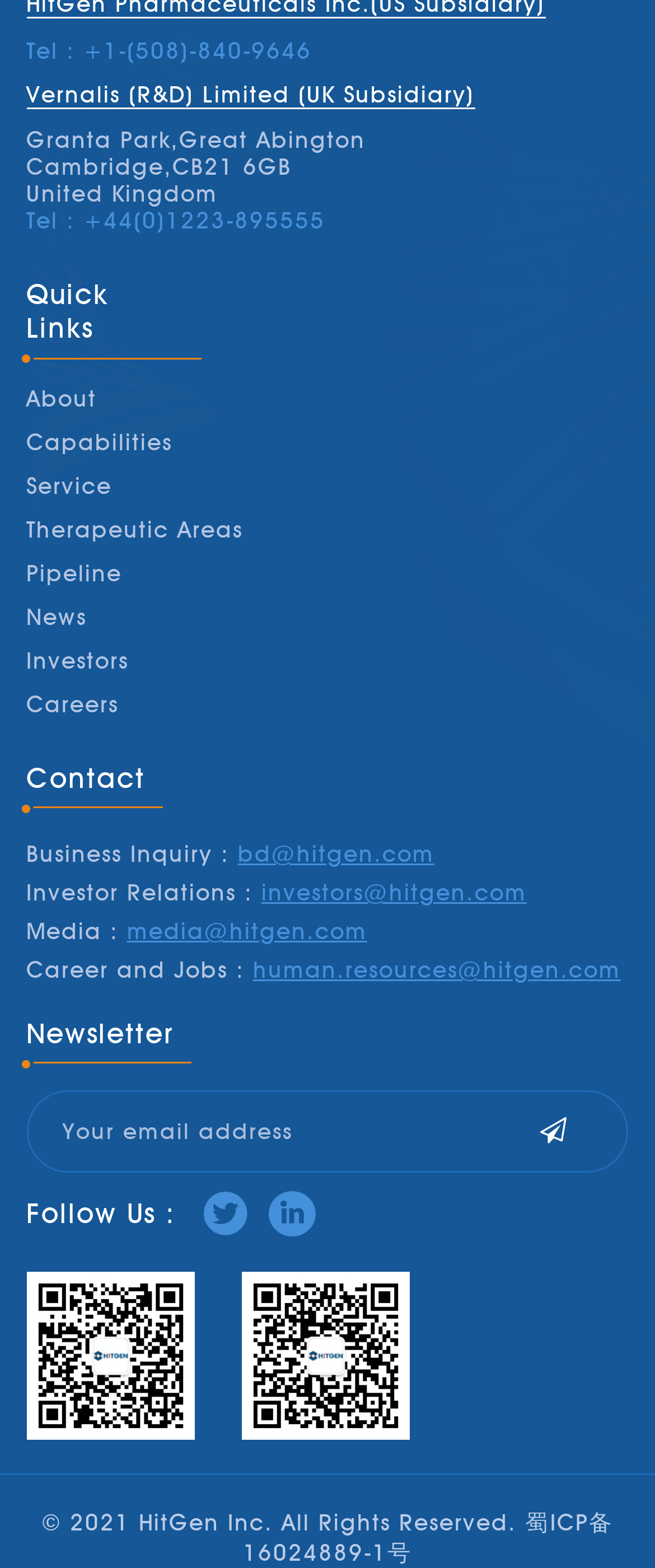What are the quick links on the webpage?
Give a comprehensive and detailed explanation for the question.

I found the quick links by looking at the section with the title 'Quick Links', which lists several links including 'About', 'Capabilities', 'Service', and others.